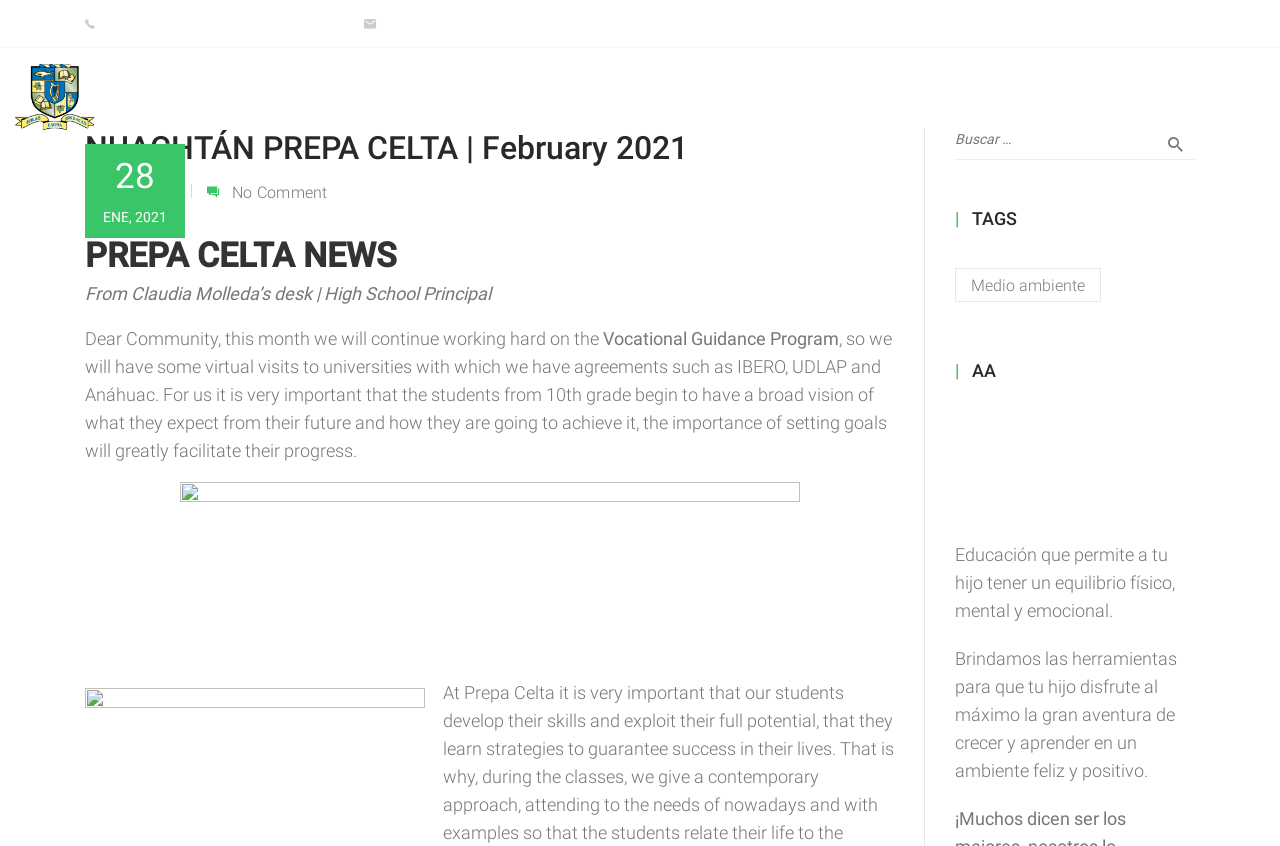Can you identify the bounding box coordinates of the clickable region needed to carry out this instruction: 'Click on Rasta Times'? The coordinates should be four float numbers within the range of 0 to 1, stated as [left, top, right, bottom].

None